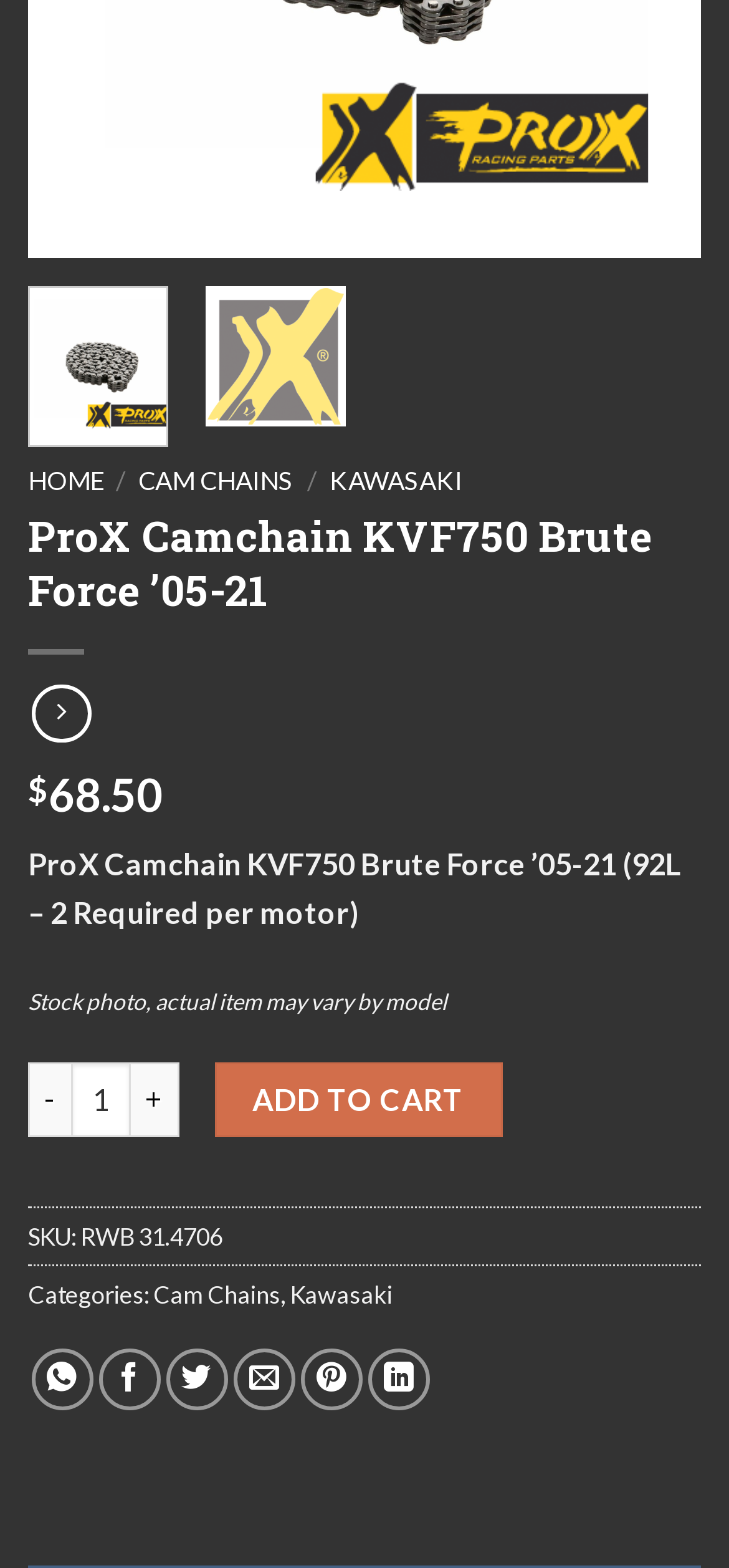Give the bounding box coordinates for the element described by: "Kawasaki".

[0.452, 0.297, 0.634, 0.316]